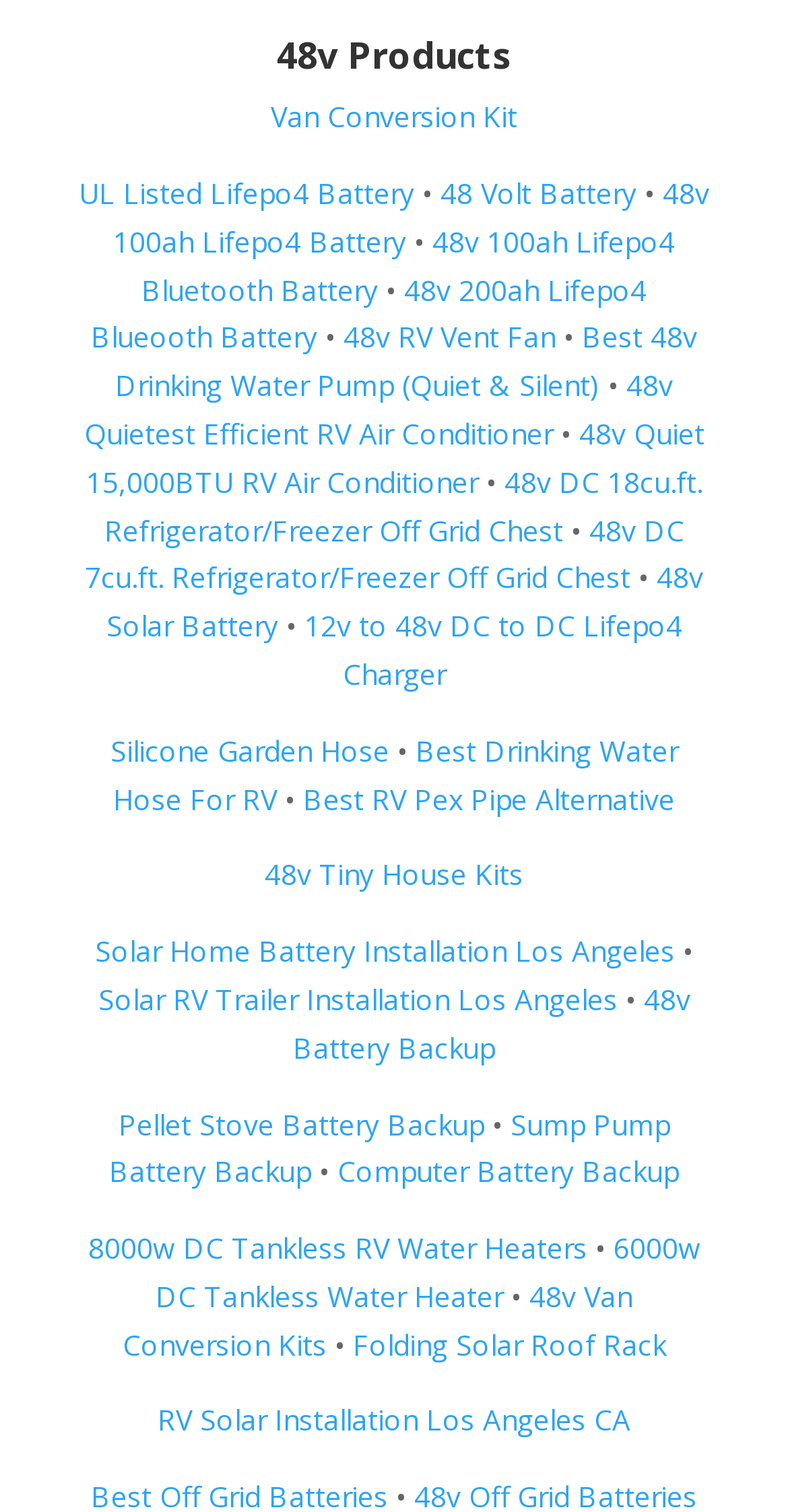Show the bounding box coordinates of the region that should be clicked to follow the instruction: "Go to the home page."

None